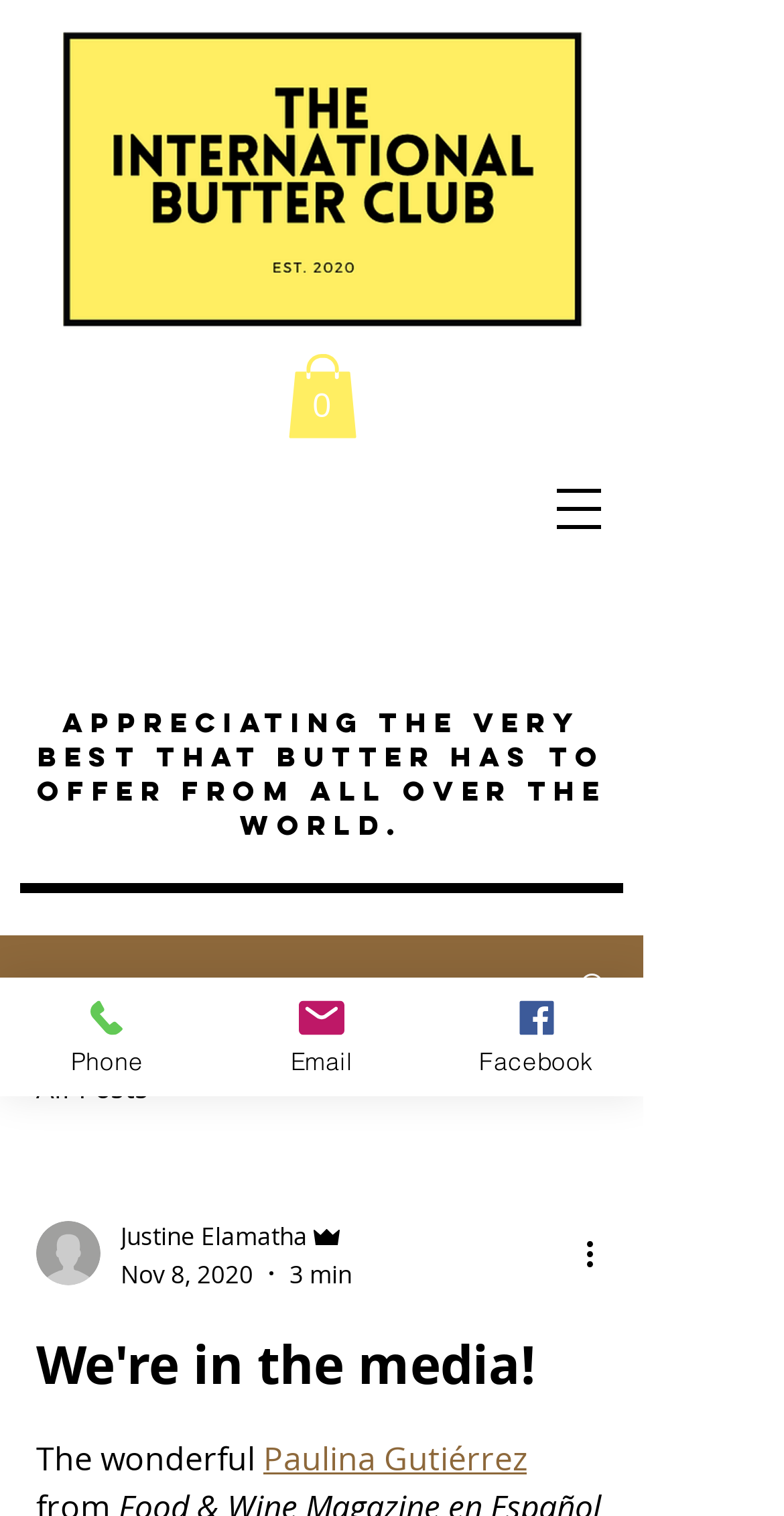Generate a thorough explanation of the webpage's elements.

The webpage appears to be a blog or article page, with a focus on appreciating the best of butter from around the world. At the top left, there is a logo of Black and Yellow Typographic Art & Design, accompanied by a link to a screenshot. 

Below the logo, there is a heading that reads, "Appreciating the very best that butter has to offer from all over the world." 

To the right of the heading, there is a cart icon with 0 items, and a navigation menu button. 

Further down, there are several links and buttons, including "Post", "All Posts", and a combobox with a dropdown menu. The combobox is accompanied by a writer's picture and a link to the writer's profile, Justine Elamatha, who is an admin. 

The page also features a post with a heading "We're in the media!", accompanied by a brief description, "The wonderful Paulina Gutiérrez". 

At the bottom of the page, there are three links to contact the author, labeled "Phone", "Email", and "Facebook", each accompanied by an icon.